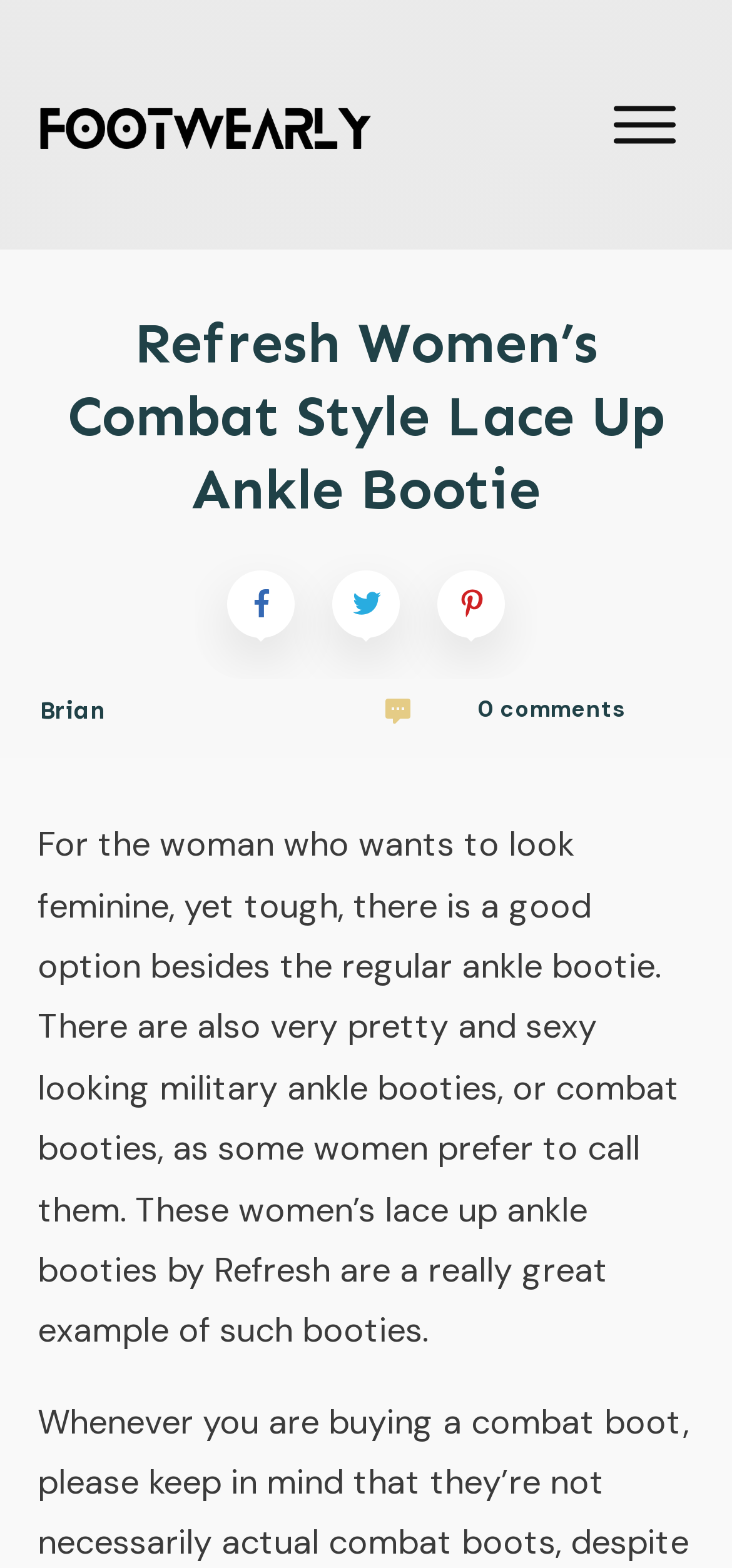What is the text above the first image?
Respond to the question with a single word or phrase according to the image.

Refresh Women’s Combat Style Lace Up Ankle Bootie